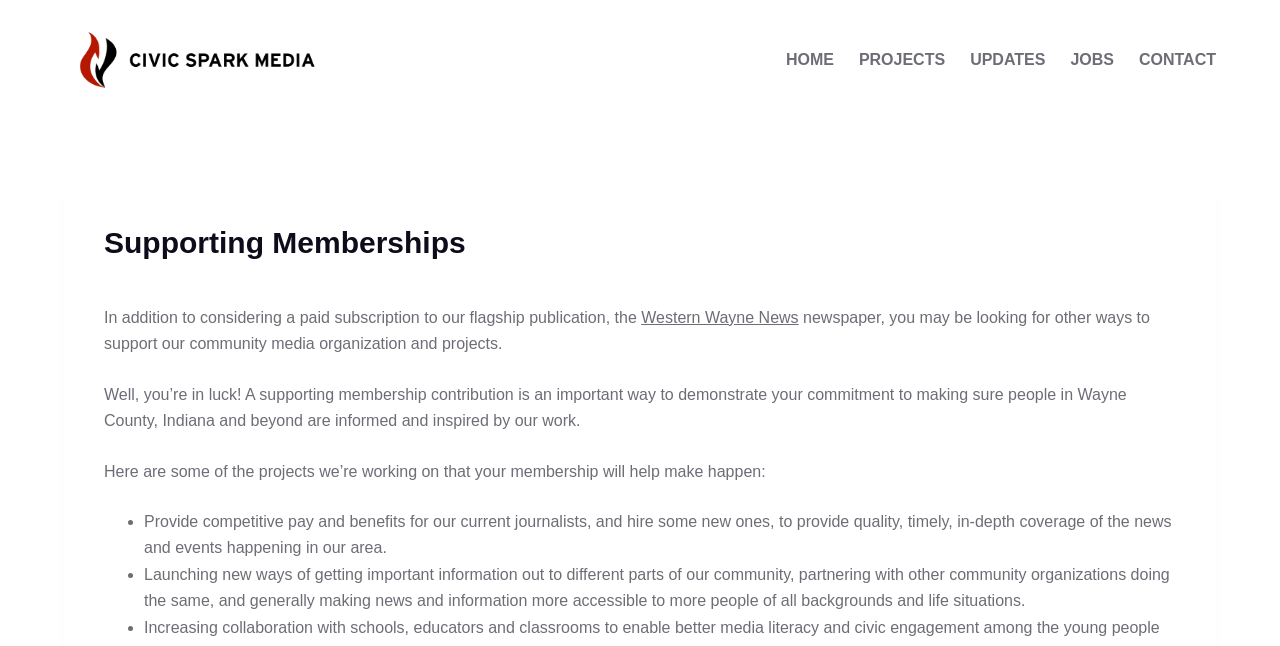Use a single word or phrase to answer the question: What is the name of the community media organization?

Civic Spark Media